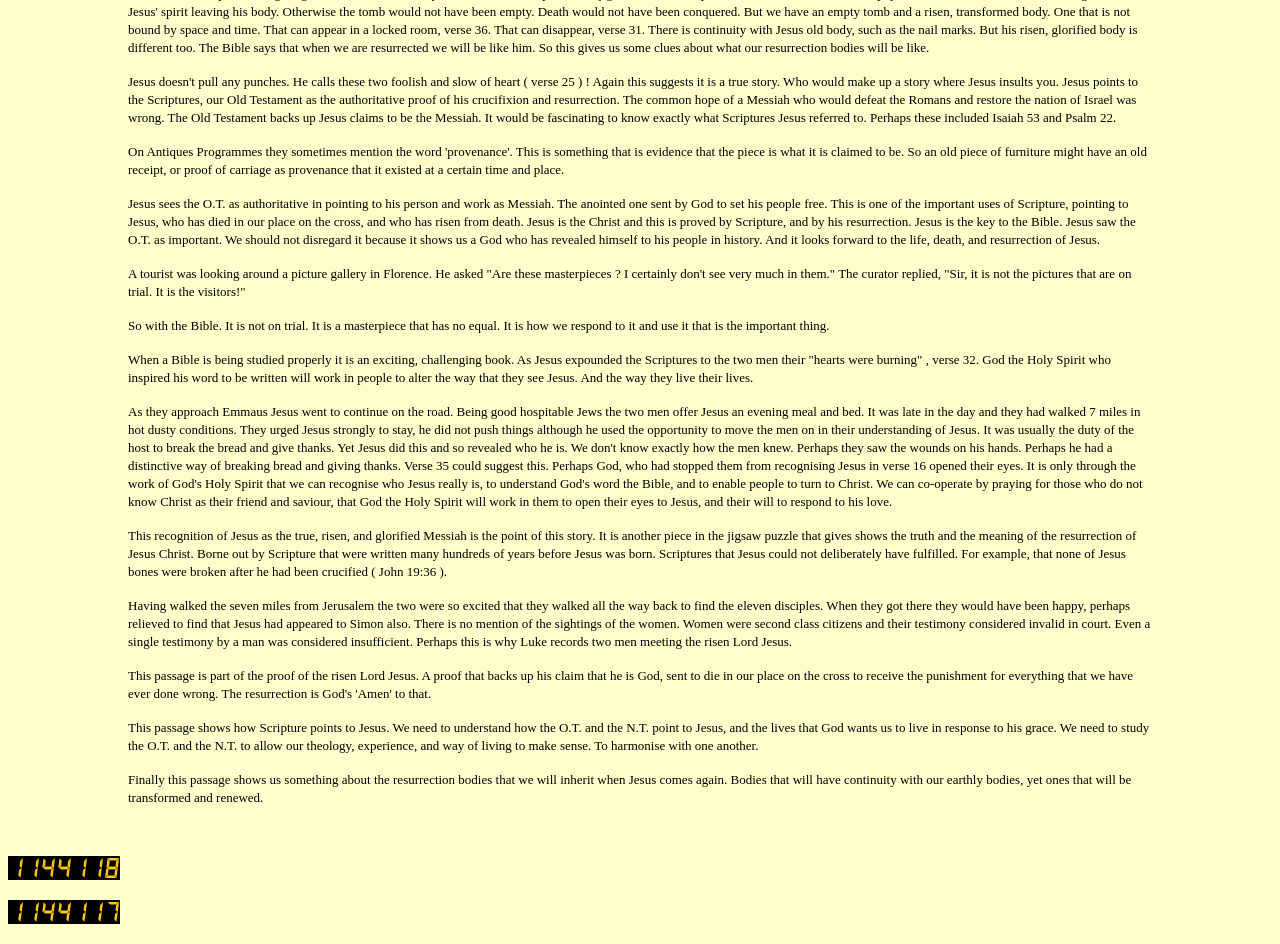Respond to the question below with a single word or phrase:
What is the purpose of the Bible according to the webpage?

To point to Jesus